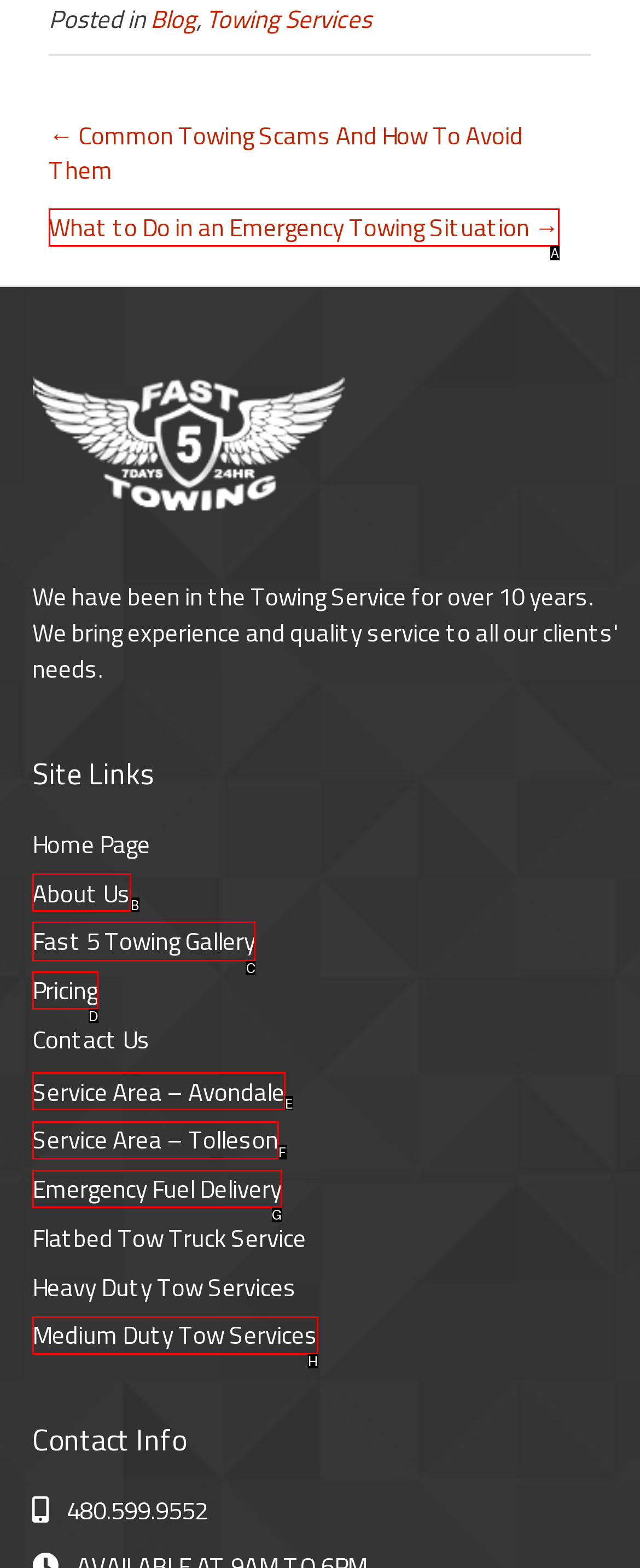From the options shown in the screenshot, tell me which lettered element I need to click to complete the task: View the fast 5 towing gallery.

C